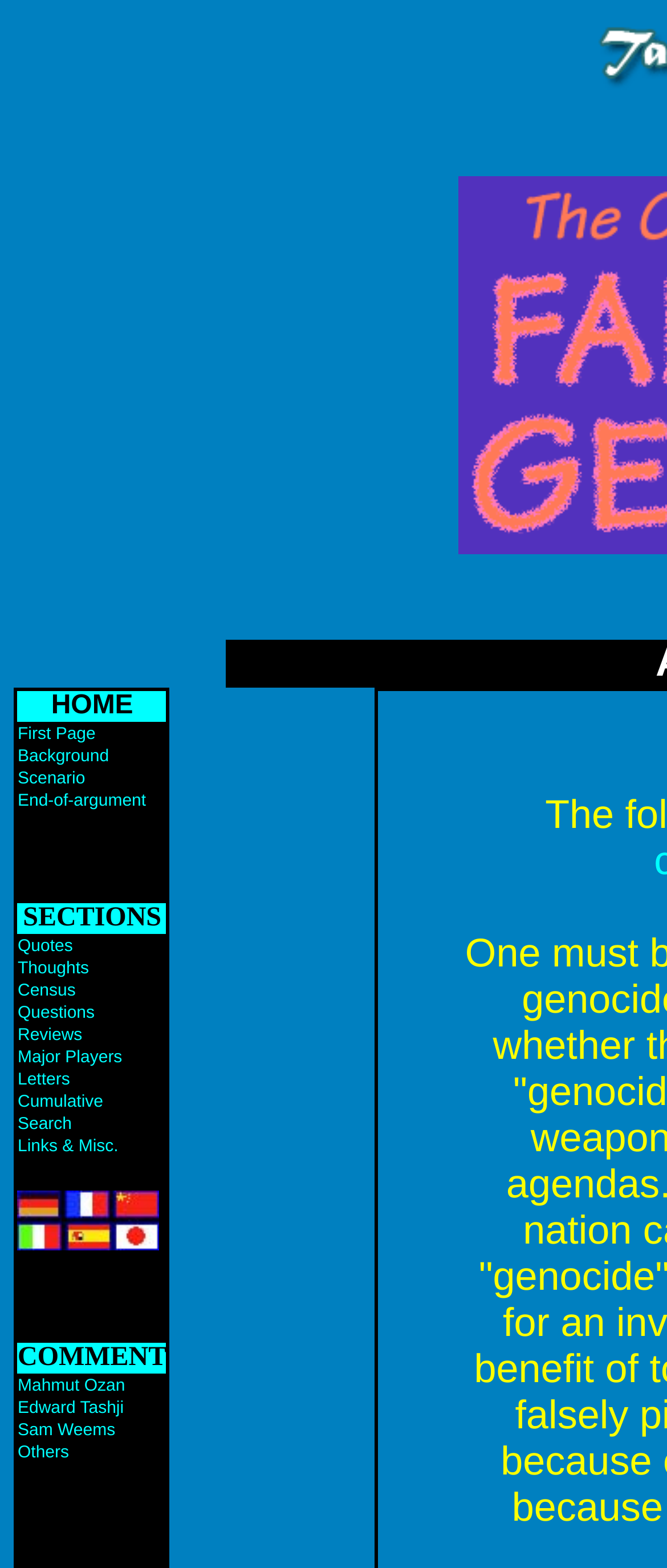Please provide the bounding box coordinate of the region that matches the element description: Edward Tashji. Coordinates should be in the format (top-left x, top-left y, bottom-right x, bottom-right y) and all values should be between 0 and 1.

[0.024, 0.891, 0.252, 0.905]